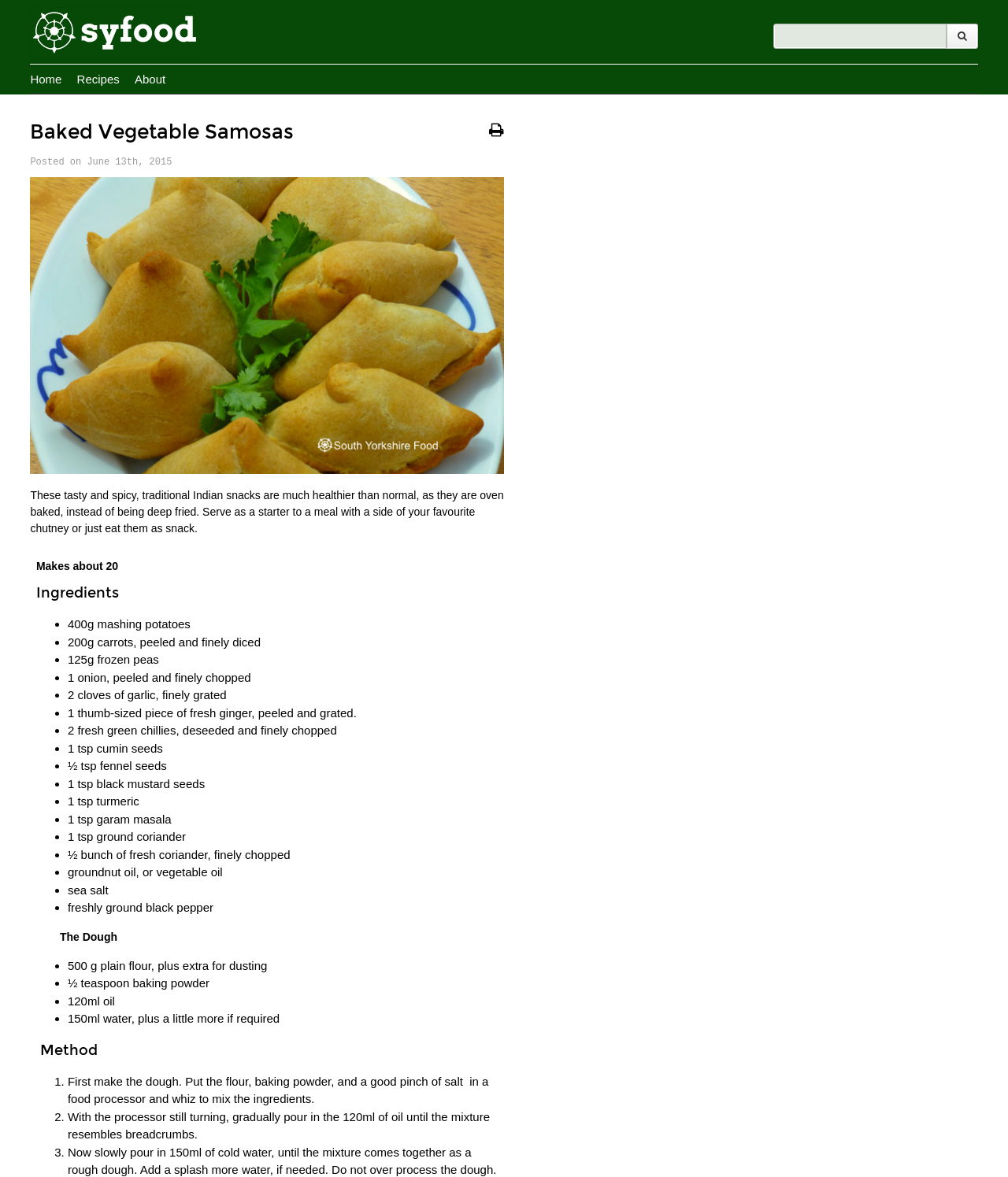Provide an in-depth caption for the elements present on the webpage.

This webpage is about a recipe for Baked Vegetable Samosas. At the top, there is a navigation bar with links to "Home", "Recipes", and "About". Below the navigation bar, there is a heading that reads "Baked Vegetable Samosas" with a link to the same title. 

To the left of the heading, there is an image, and below the heading, there is a paragraph of text that describes the recipe. The text explains that these samosas are a healthier alternative to traditional deep-fried samosas and can be served as a starter or snack.

Below the introductory text, there is a section titled "Ingredients" that lists the required ingredients in a bulleted format. The list includes items such as potatoes, carrots, peas, onions, garlic, ginger, and various spices.

Following the ingredients list, there is a section titled "The Dough" that lists the ingredients required for the dough, including flour, baking powder, oil, and water.

The final section is titled "Method" and provides step-by-step instructions for making the samosas. The instructions are numbered and include tasks such as mixing the ingredients, adding oil, and assembling the samosas.

Throughout the page, there are various links and images, including a search bar at the top right corner.